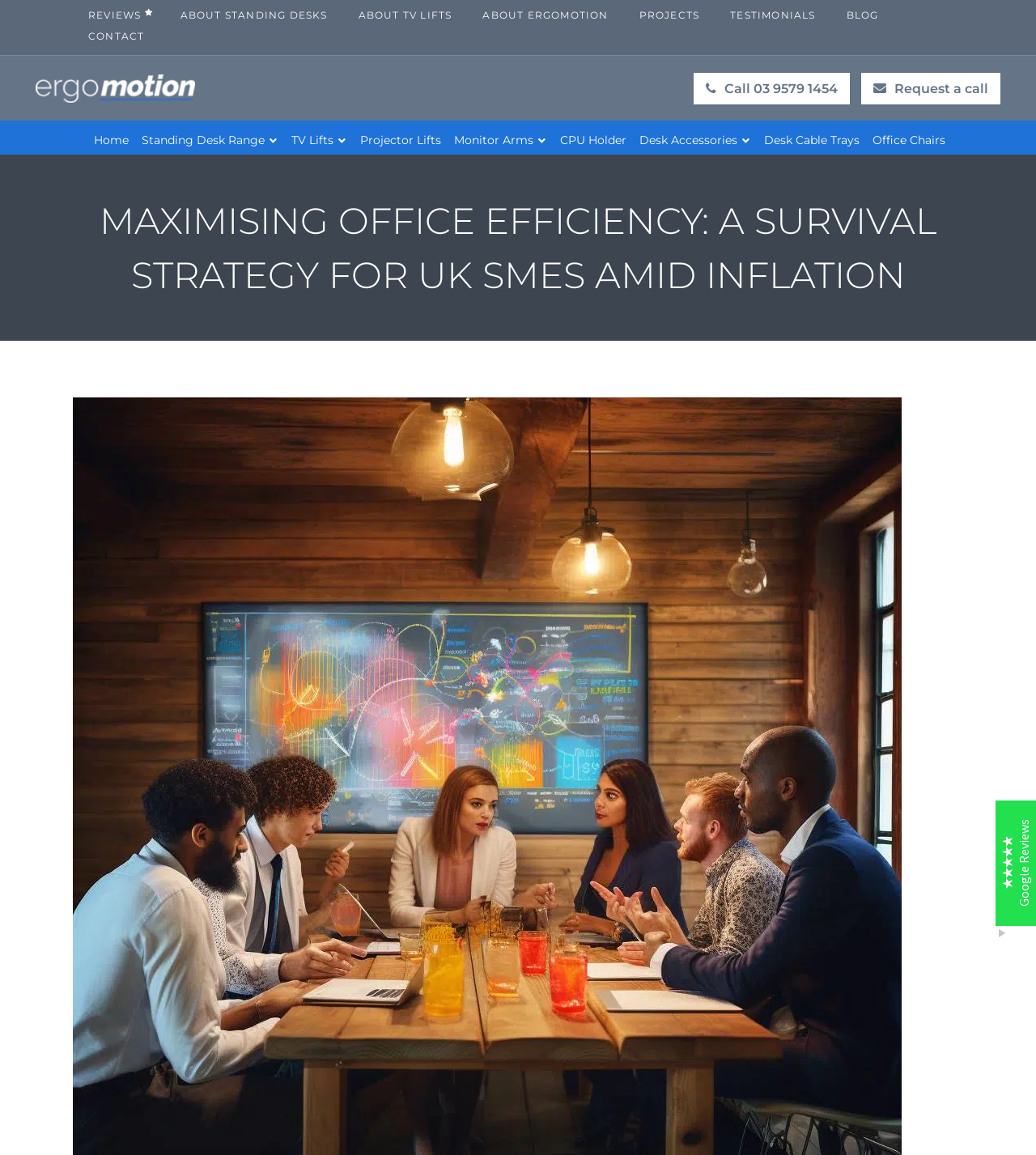What is the company name?
Could you answer the question with a detailed and thorough explanation?

The company name can be found in the heading element with the text 'Ergomotion' located at [0.688, 0.326, 0.938, 0.347] coordinates.